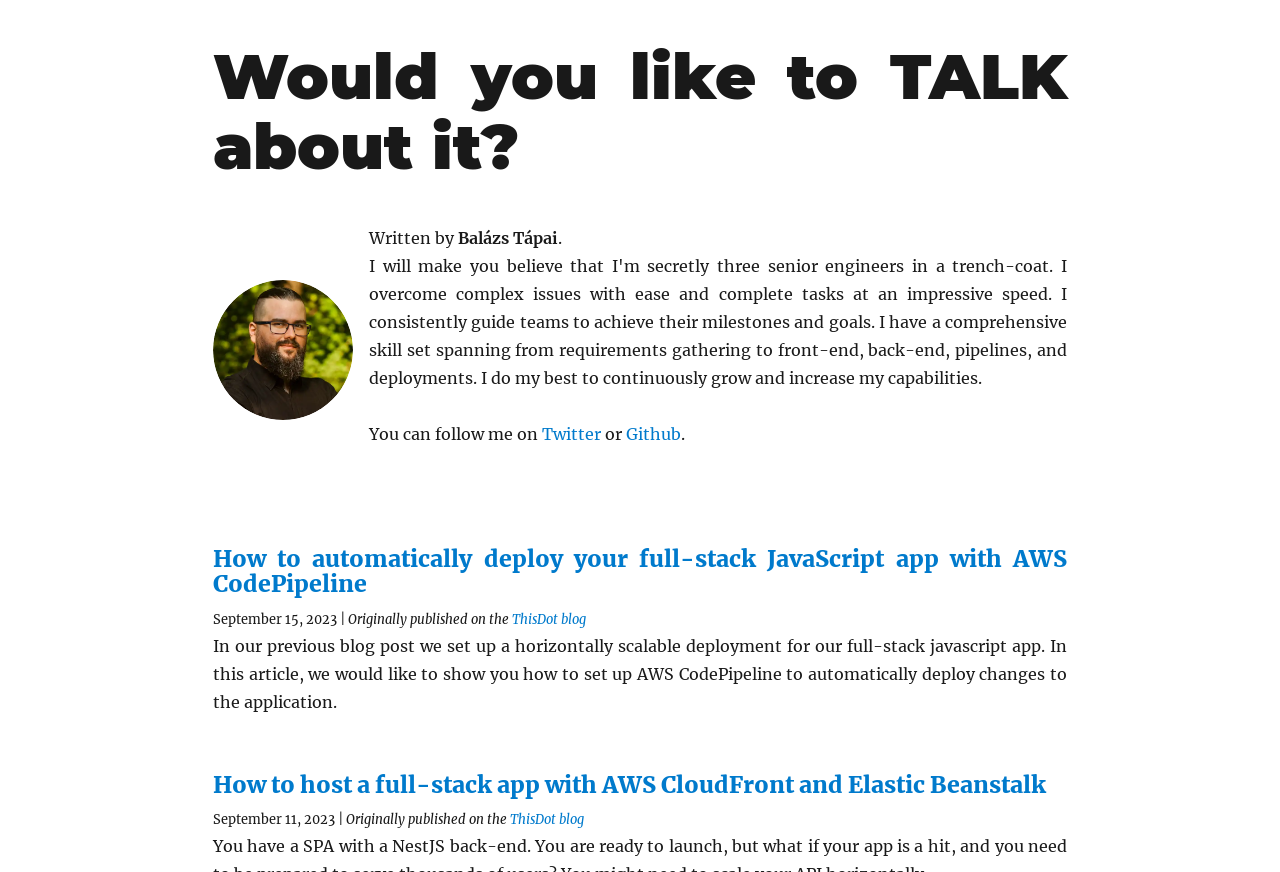Construct a comprehensive description capturing every detail on the webpage.

This webpage is a blog featuring articles about Angular and other developer topics. At the top, there is a heading "Would you like to TALK about it?" with a link to the same title. Below the heading, there is an image of the author, Balázs Tápai, accompanied by text "Written by" and a period. 

To the right of the image, there are links to the author's Twitter and Github profiles, separated by the text "or". 

Below this section, there are two articles. The first article has a heading "How to automatically deploy your full-stack JavaScript app with AWS CodePipeline" with a link to the same title. The article's publication date, "September 15, 2023", is displayed below the heading, along with a note indicating that it was originally published on the ThisDot blog. The article's content is a brief summary of how to set up AWS CodePipeline to automatically deploy changes to a full-stack JavaScript app.

The second article has a heading "How to host a full-stack app with AWS CloudFront and Elastic Beanstalk" with a link to the same title. The article's publication date, "September 11, 2023", is displayed below the heading, along with a note indicating that it was originally published on the ThisDot blog.